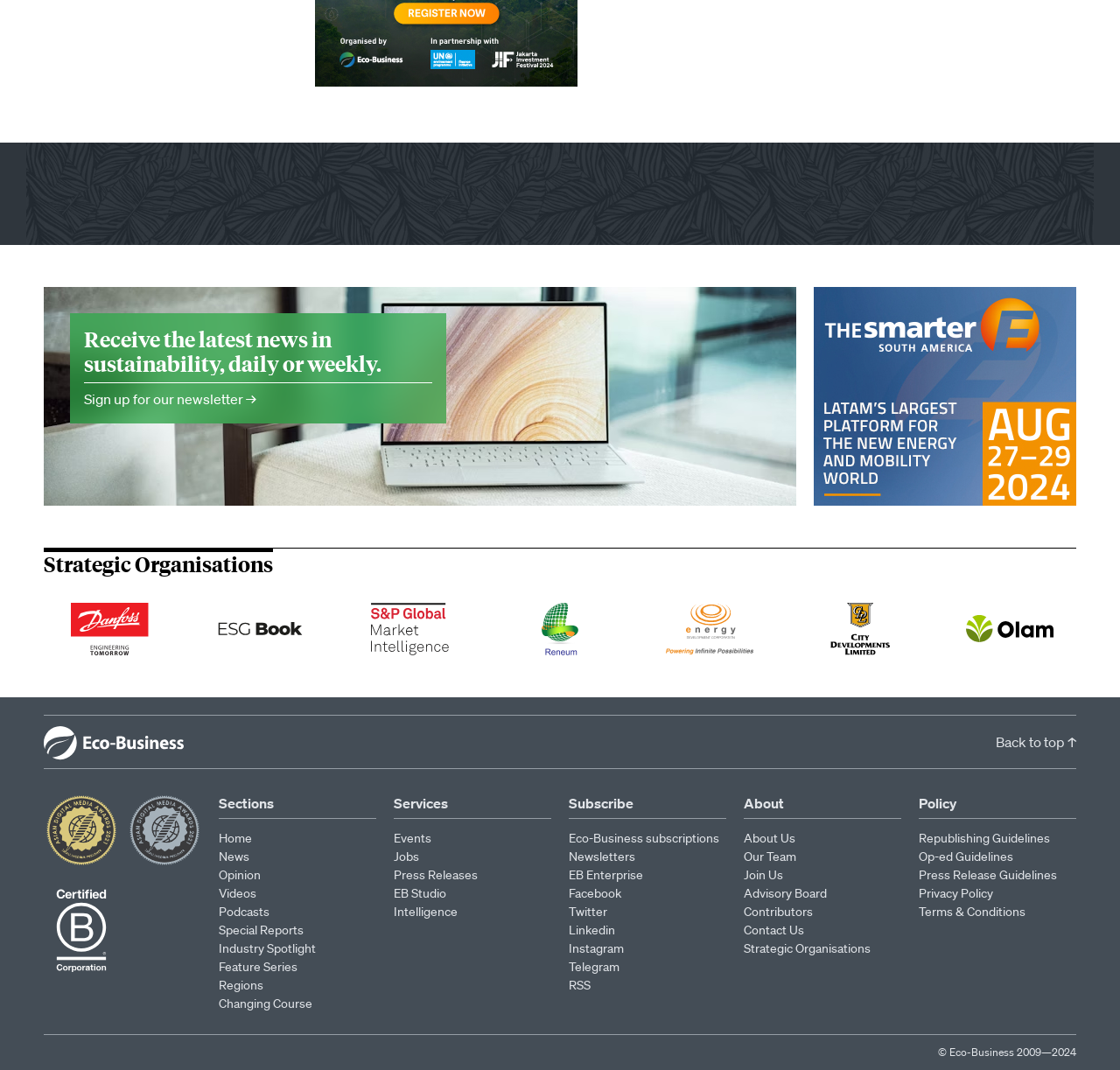Kindly determine the bounding box coordinates for the clickable area to achieve the given instruction: "Contact Us".

[0.664, 0.861, 0.805, 0.878]